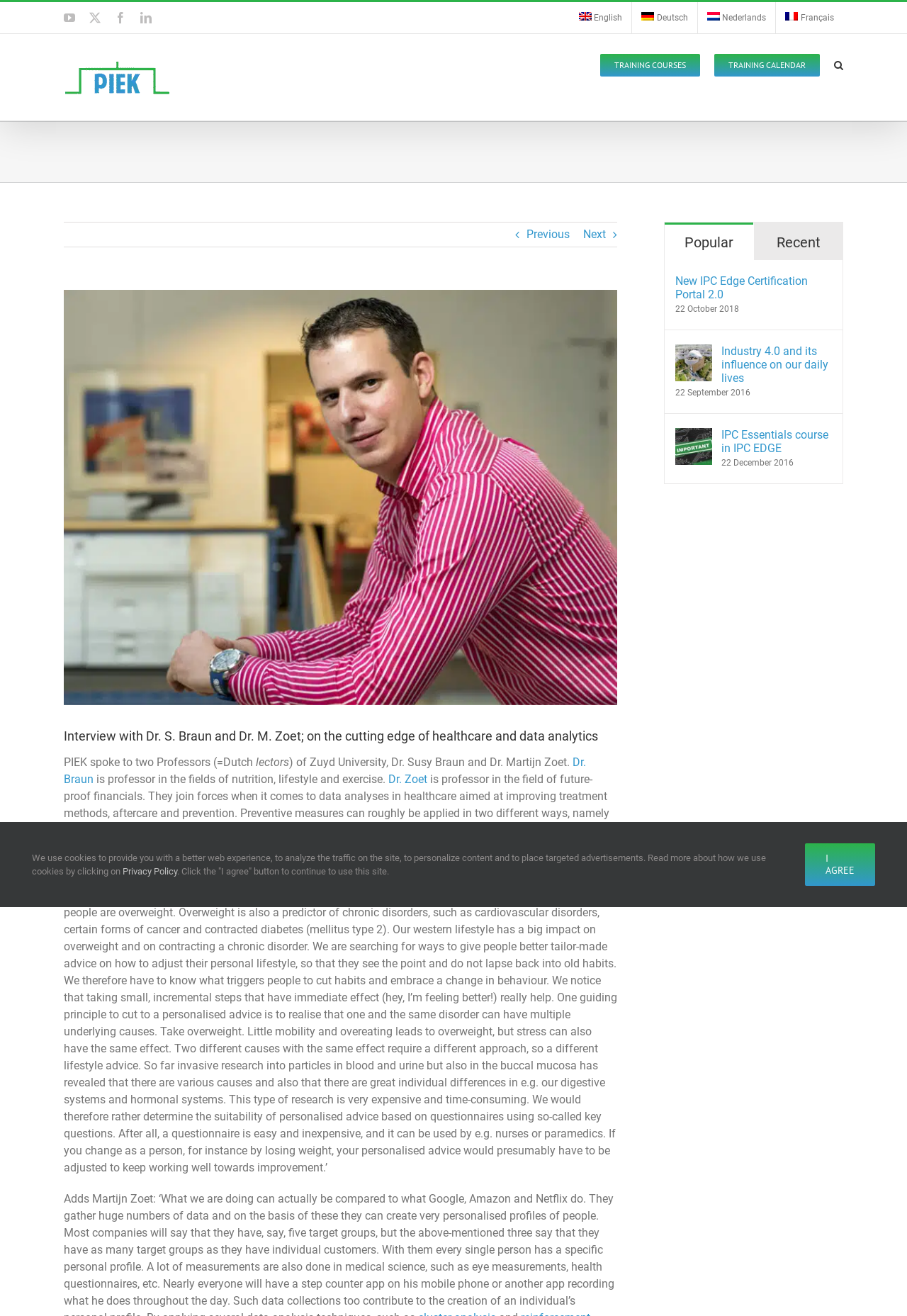Answer the question below using just one word or a short phrase: 
What is the purpose of the questionnaire mentioned in the article?

to provide personalized advice